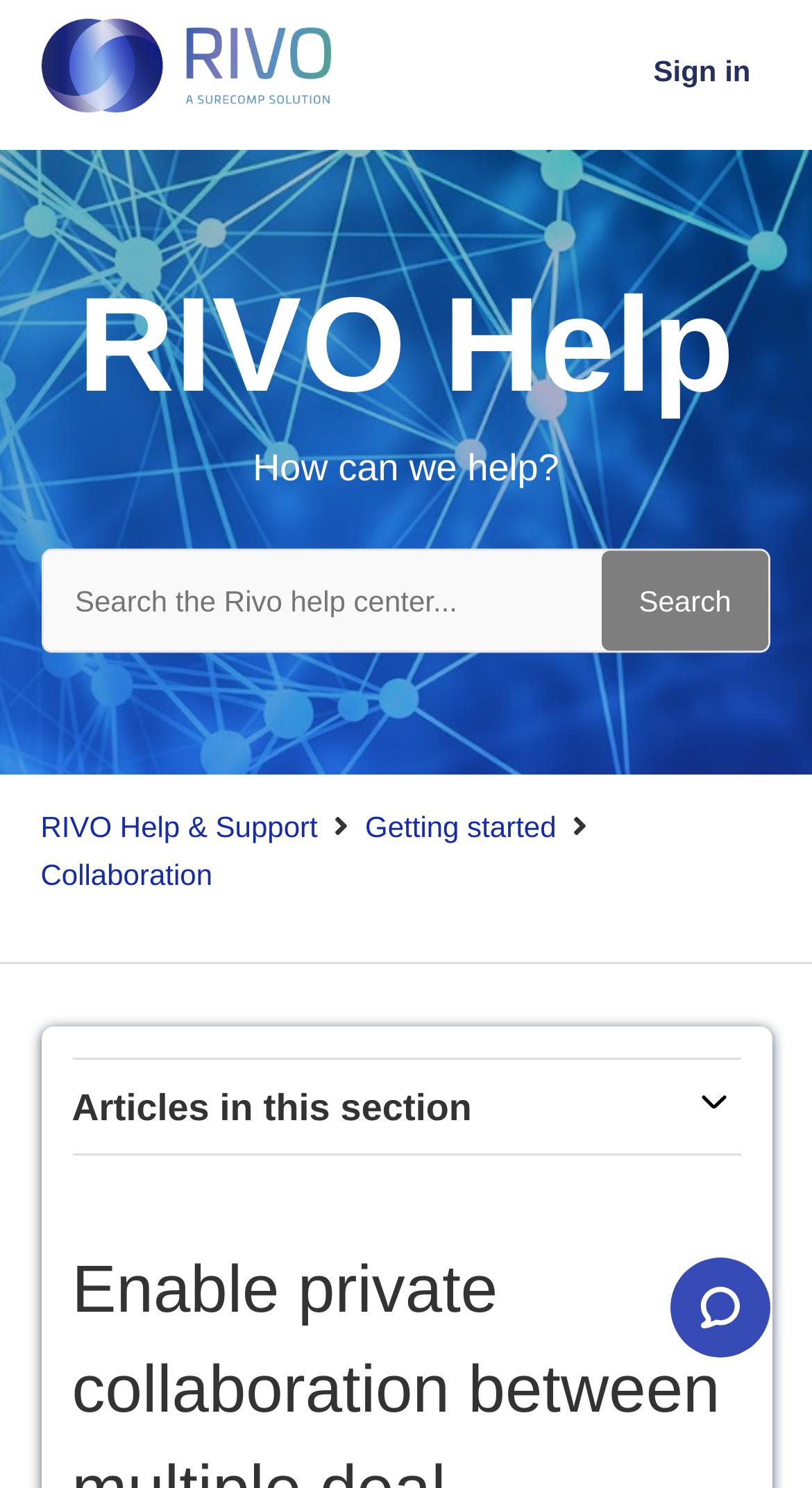Can you specify the bounding box coordinates of the area that needs to be clicked to fulfill the following instruction: "Go to RIVO Help & Support"?

[0.05, 0.544, 0.401, 0.567]